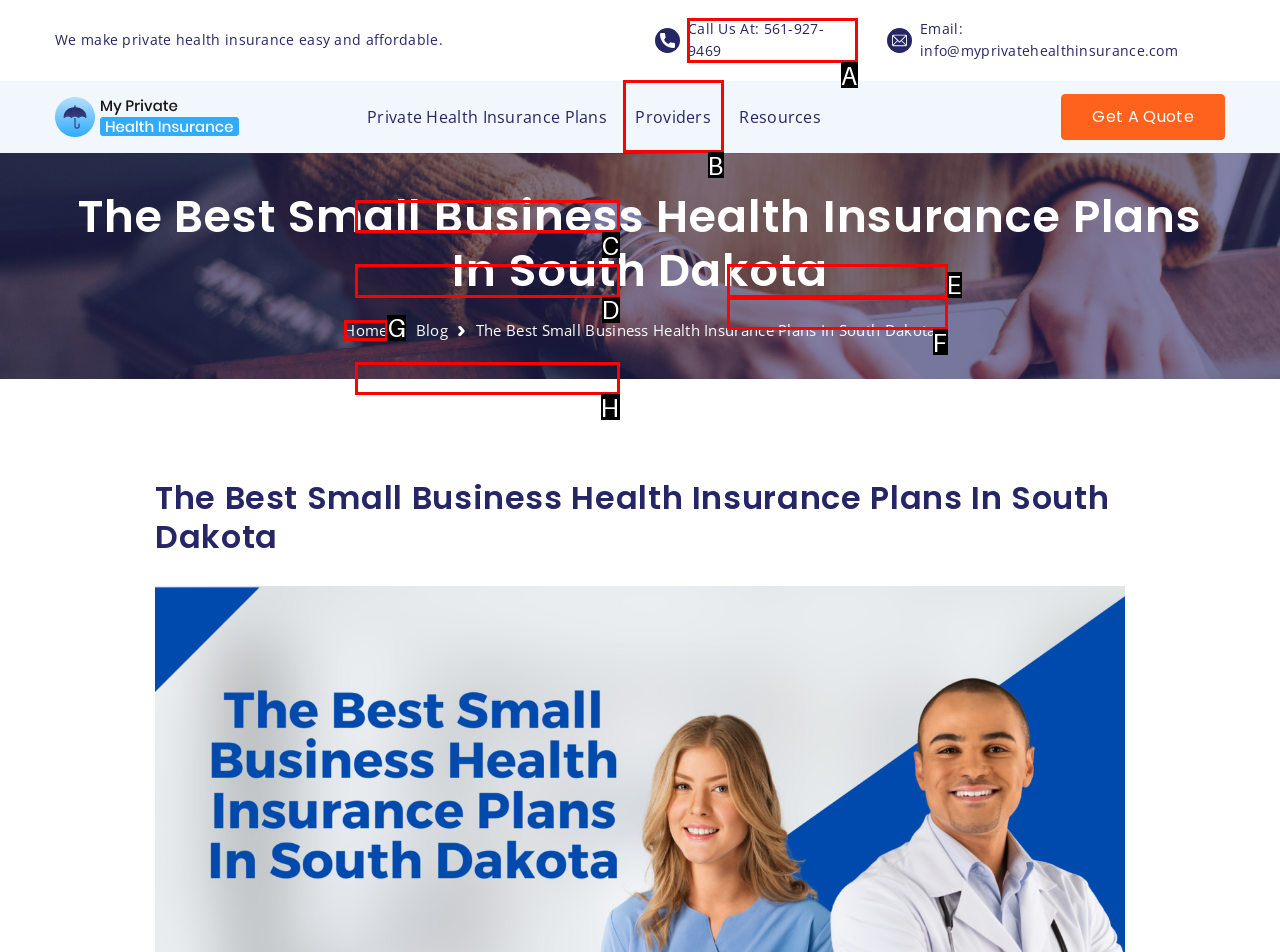Which UI element corresponds to this description: Large Group
Reply with the letter of the correct option.

H